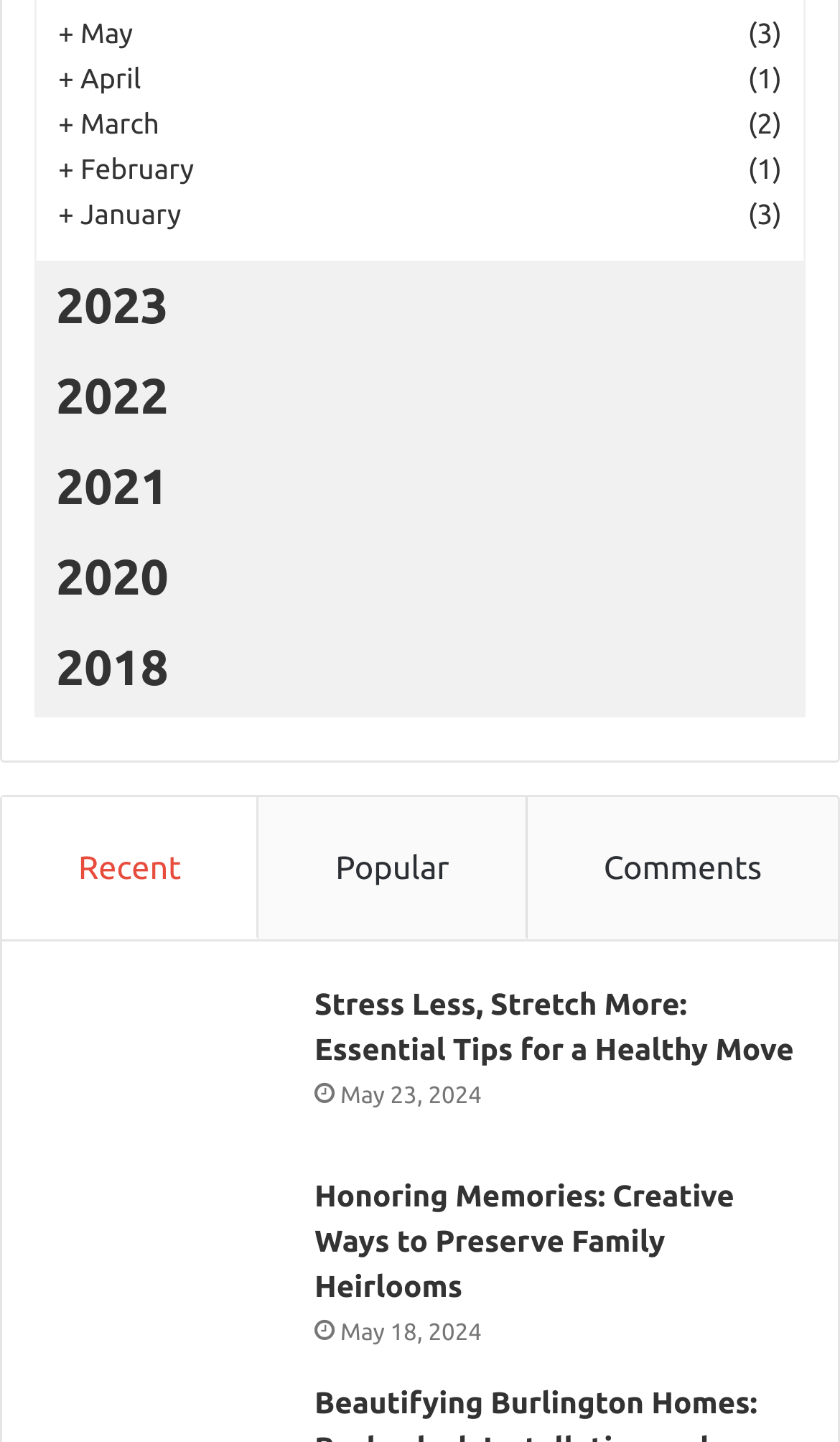Using the details in the image, give a detailed response to the question below:
What is the most recent year listed?

I looked at the headings on the webpage and found that the most recent year listed is 2023, which is located at the top of the list.